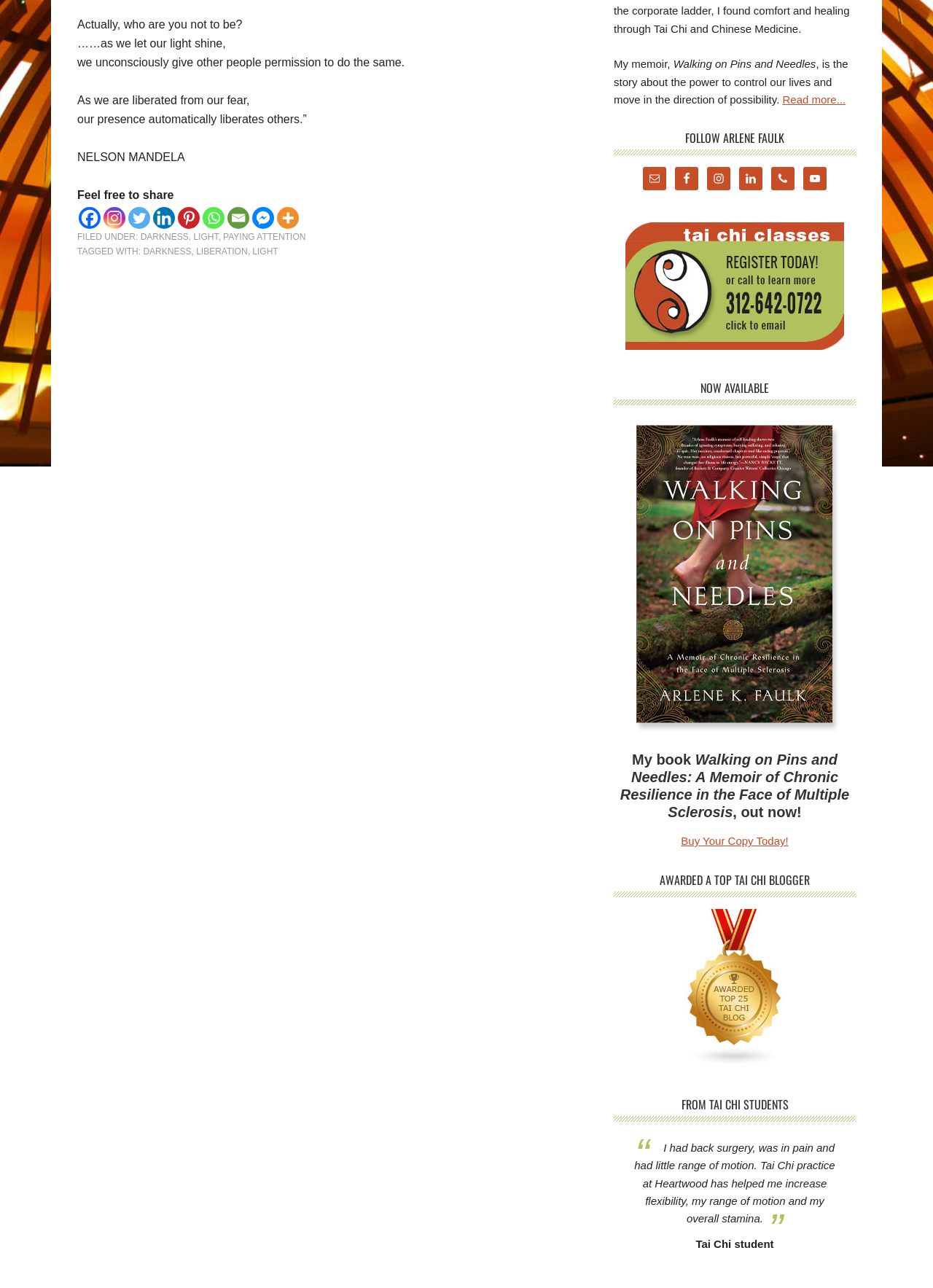Calculate the bounding box coordinates of the UI element given the description: "Buy Your Copy Today!".

[0.73, 0.648, 0.845, 0.658]